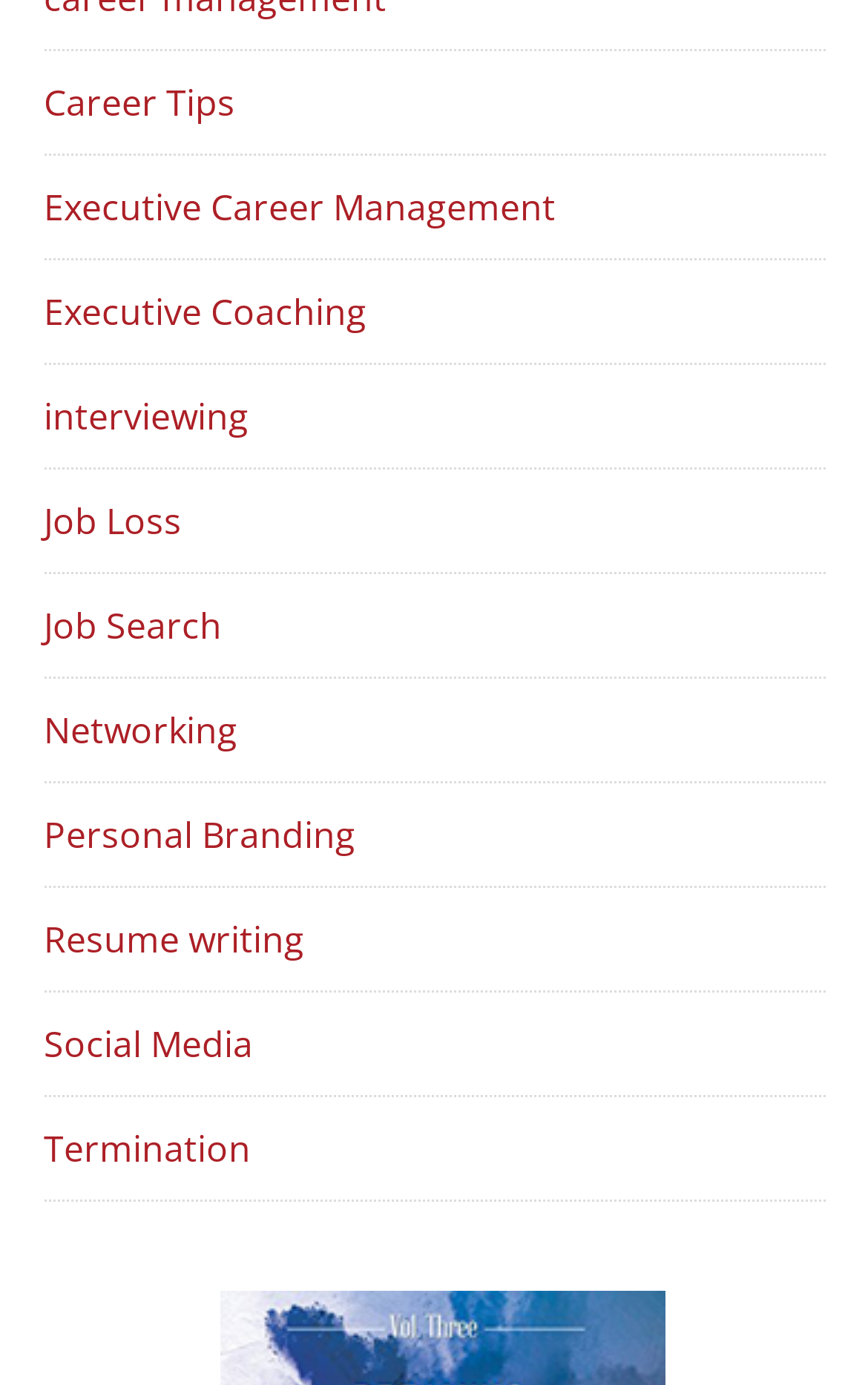How many links are there on the webpage? Examine the screenshot and reply using just one word or a brief phrase.

10